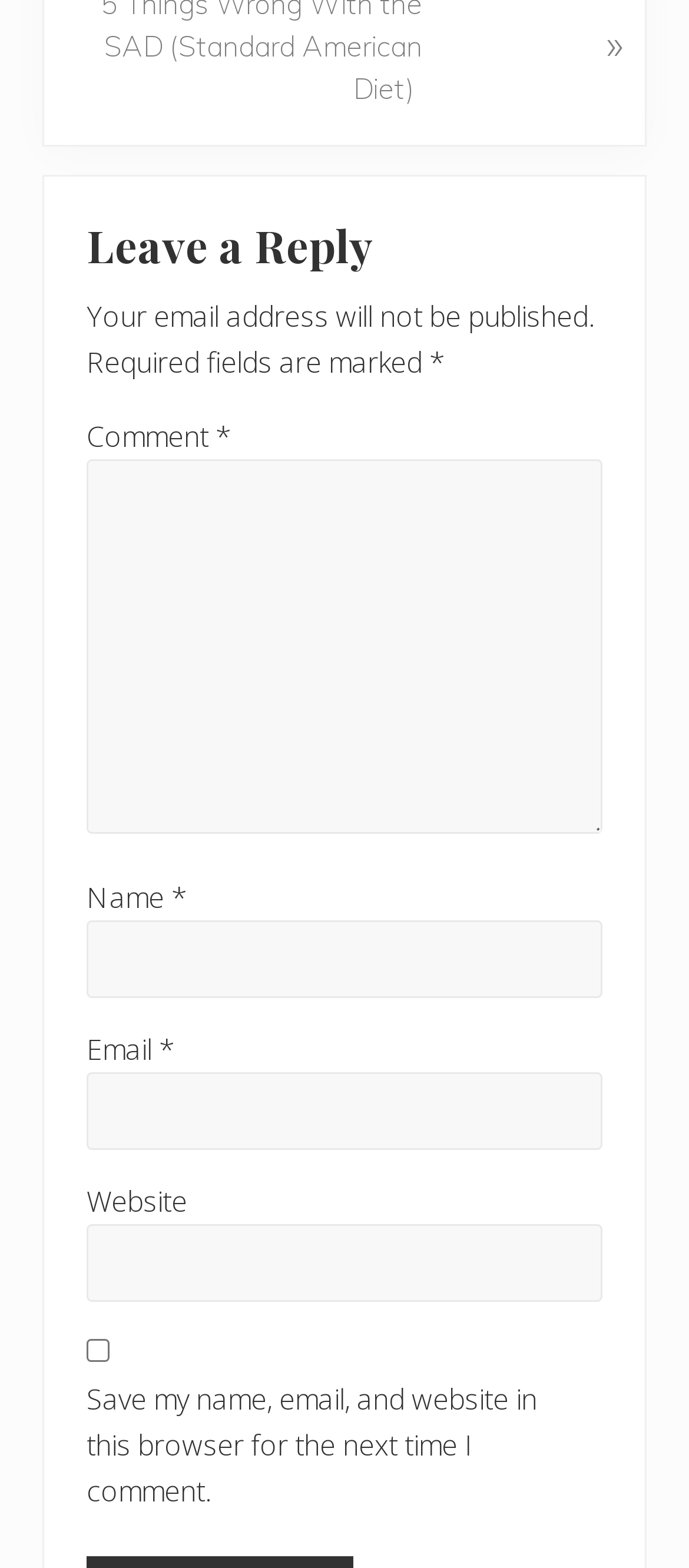Given the content of the image, can you provide a detailed answer to the question?
What is the default state of the 'Save my name, email, and website' checkbox?

The checkbox 'Save my name, email, and website in this browser for the next time I comment' is described as 'checked: false', which indicates that it is unchecked by default.